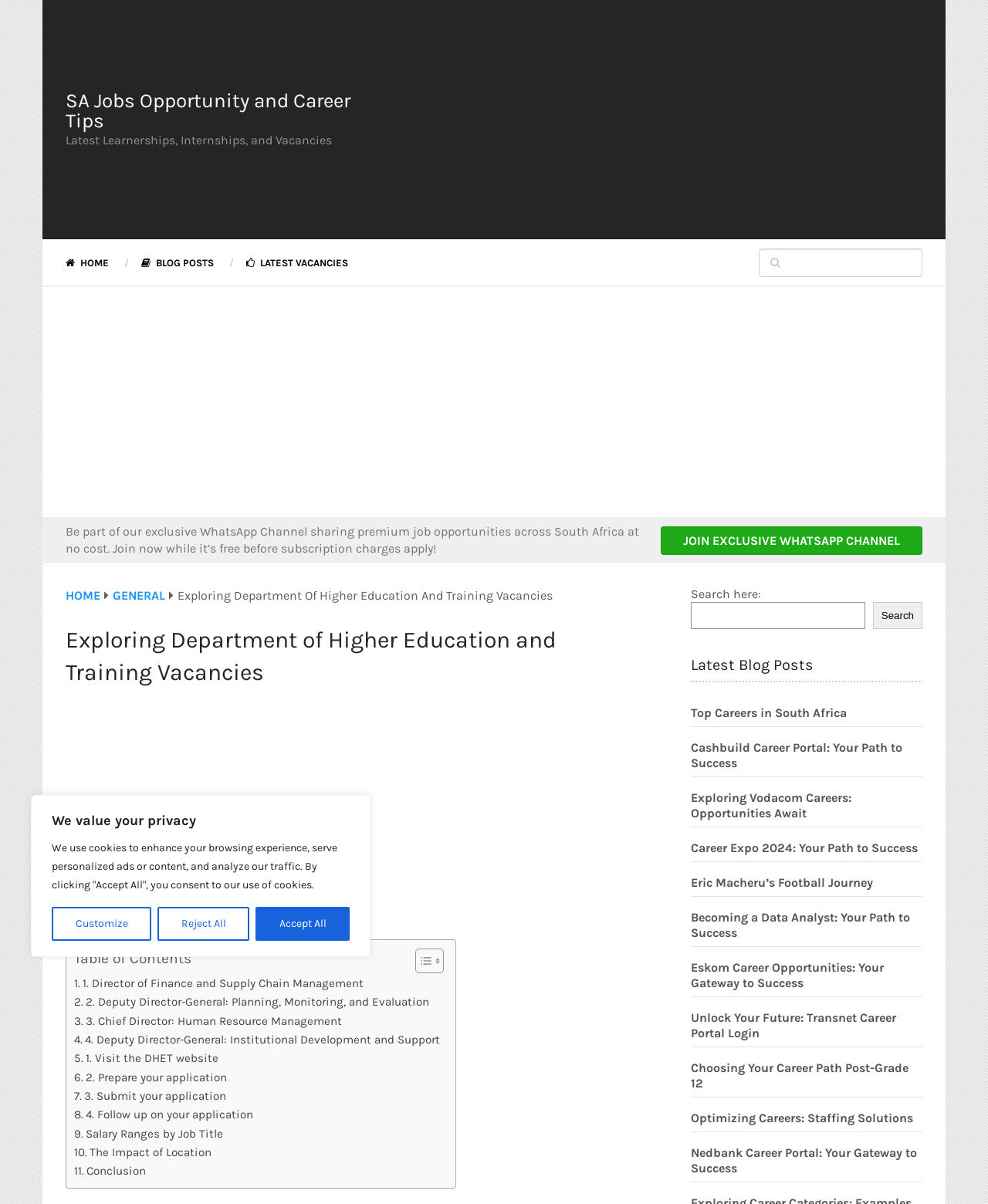Please find the bounding box coordinates of the element's region to be clicked to carry out this instruction: "Search for job opportunities".

[0.699, 0.487, 0.934, 0.522]